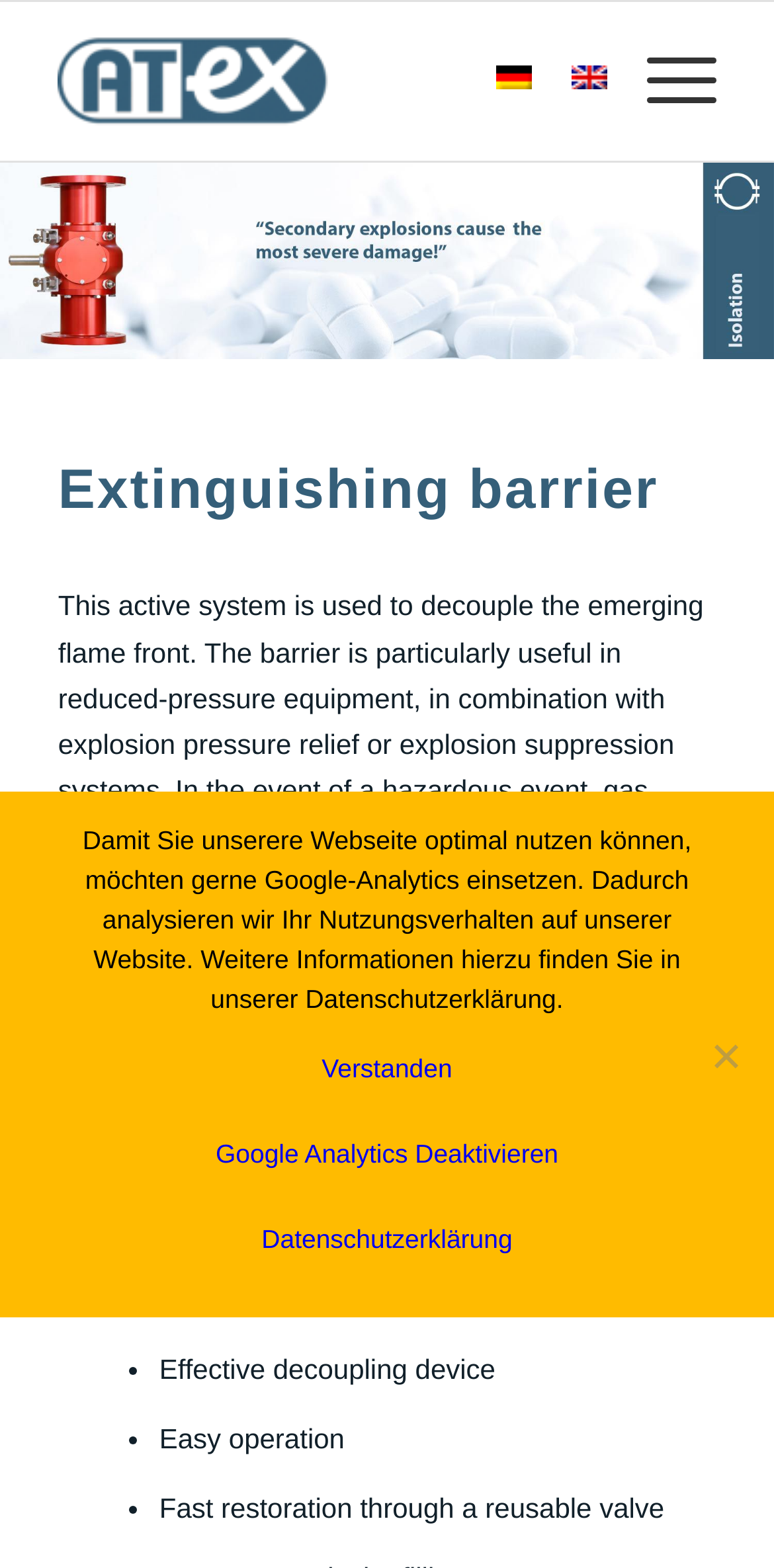Please answer the following question using a single word or phrase: 
What is the purpose of the extinguishing barrier?

Decoupling device